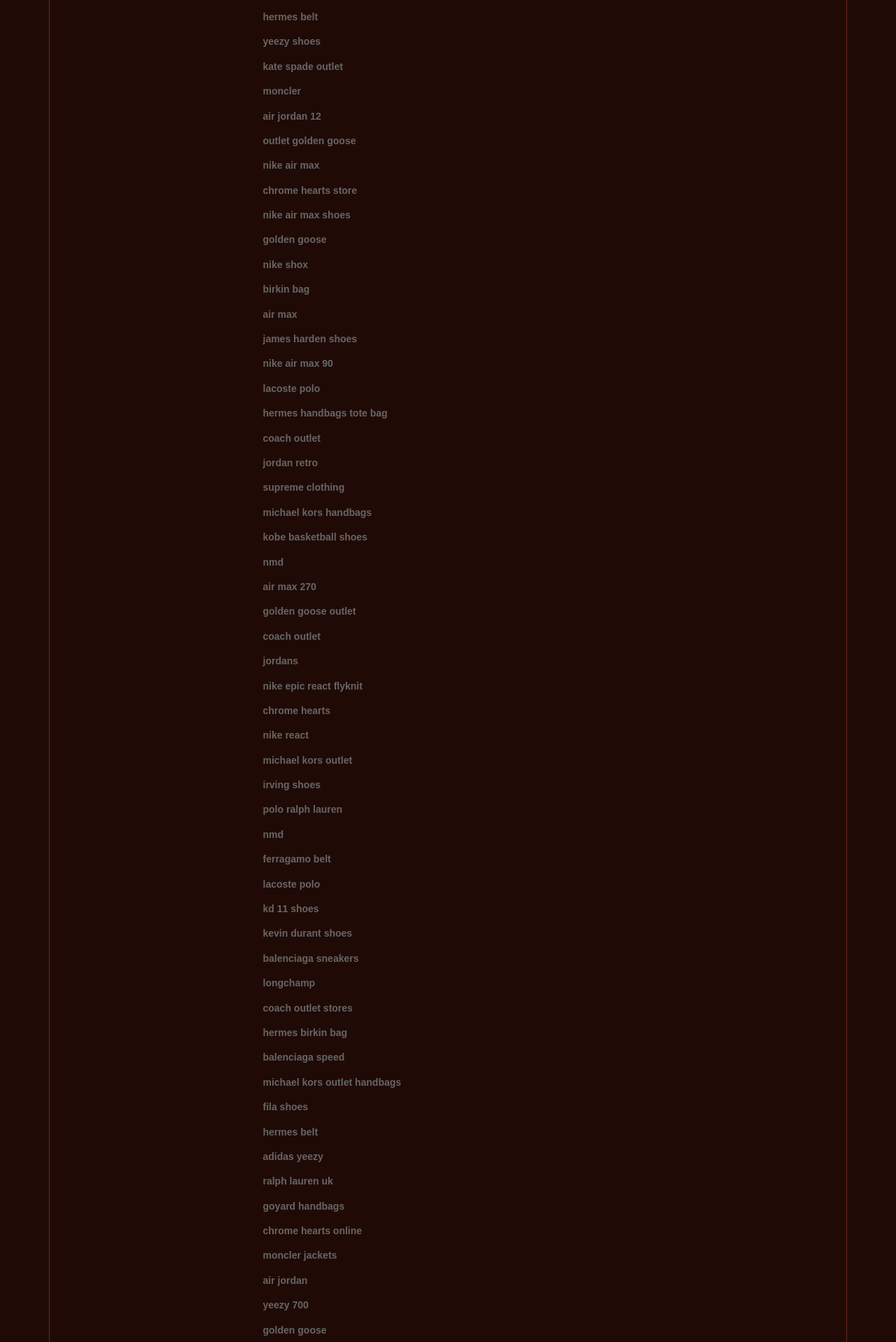How many links are there on the webpage?
Answer with a single word or phrase by referring to the visual content.

48